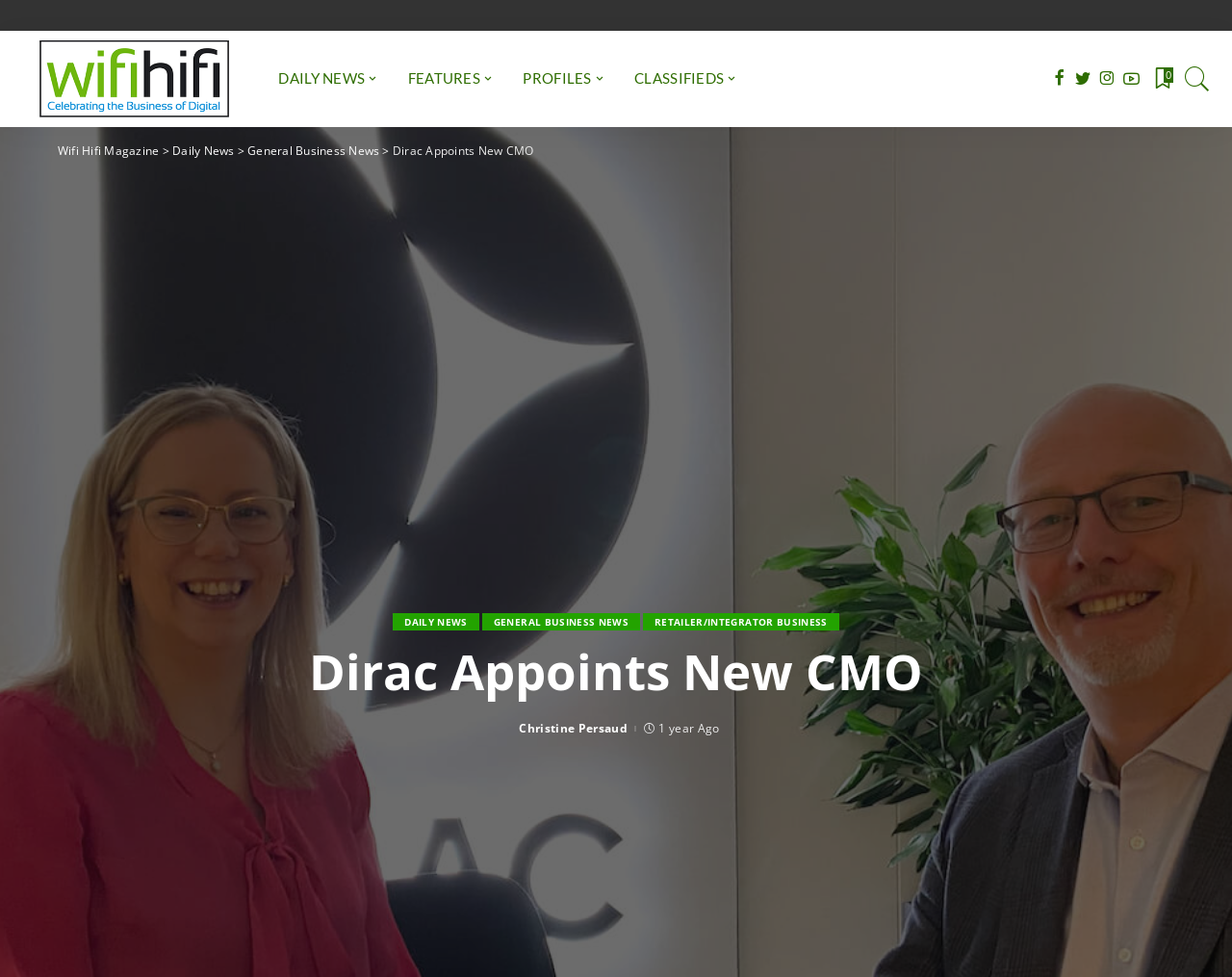Highlight the bounding box coordinates of the region I should click on to meet the following instruction: "View CLASSIFIEDS".

[0.503, 0.032, 0.611, 0.13]